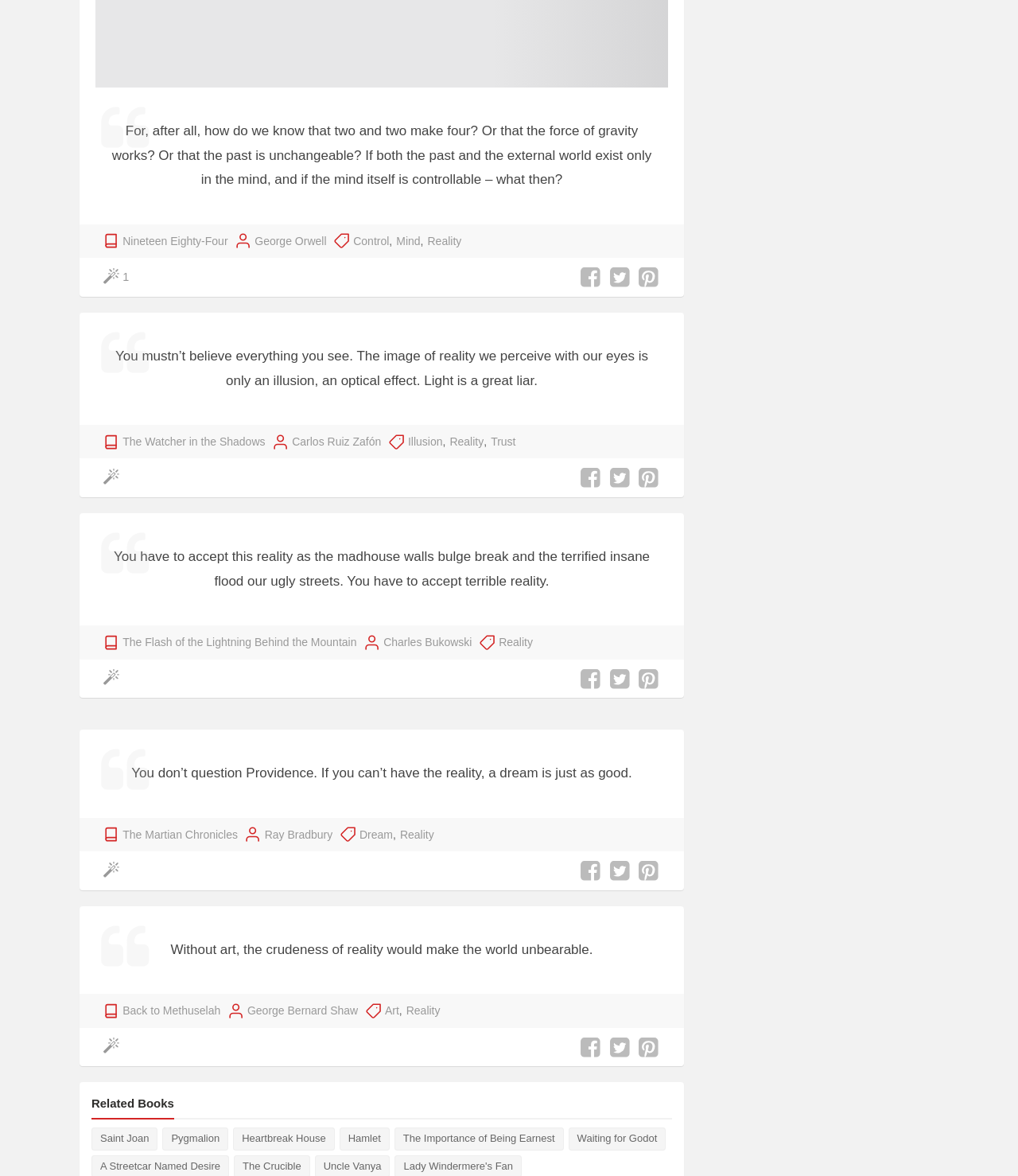Given the element description "The Importance of Being Earnest" in the screenshot, predict the bounding box coordinates of that UI element.

[0.387, 0.959, 0.554, 0.978]